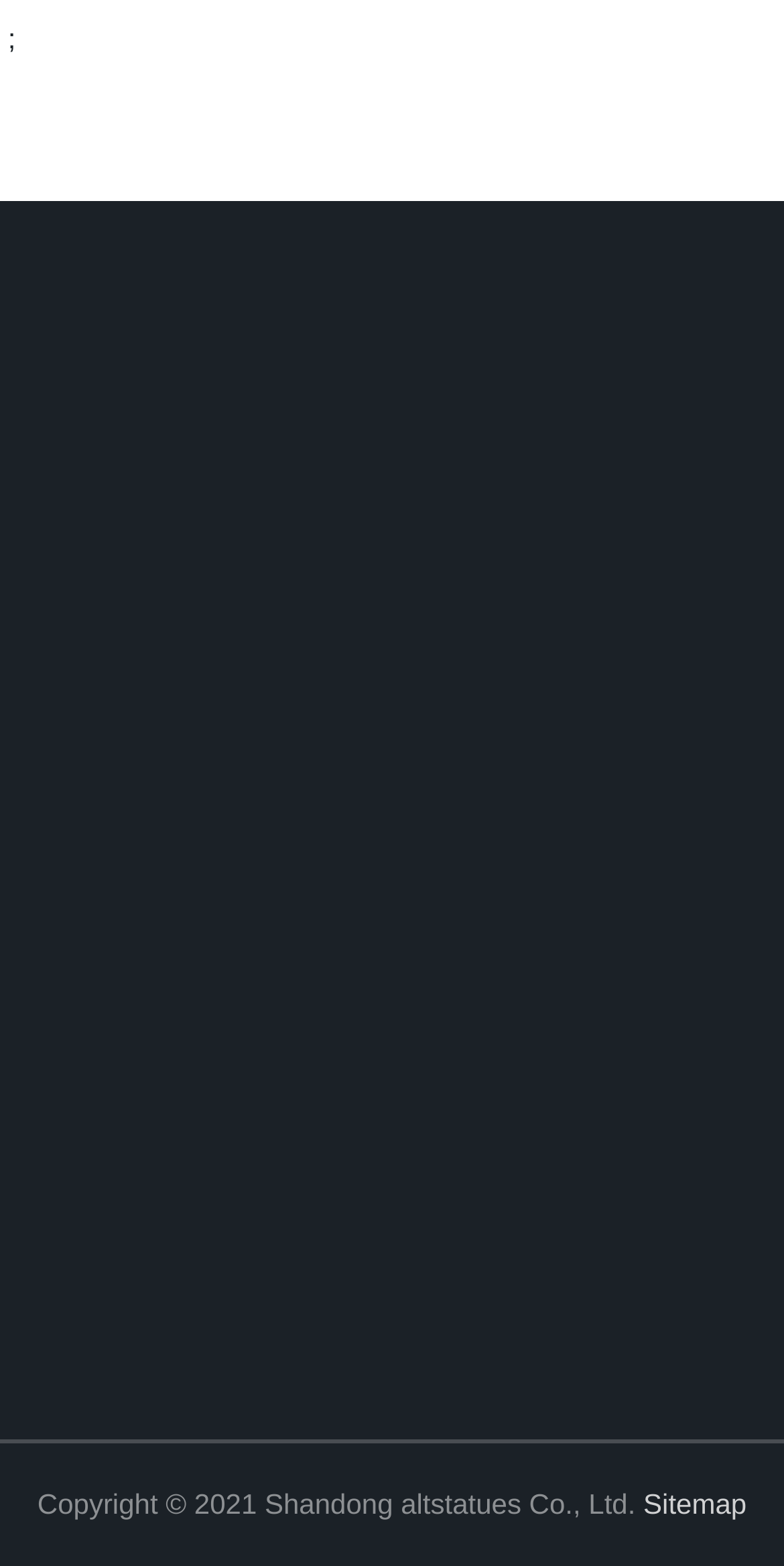Please provide a one-word or short phrase answer to the question:
What is the last link in the 'HOT MENU' section?

Contact us